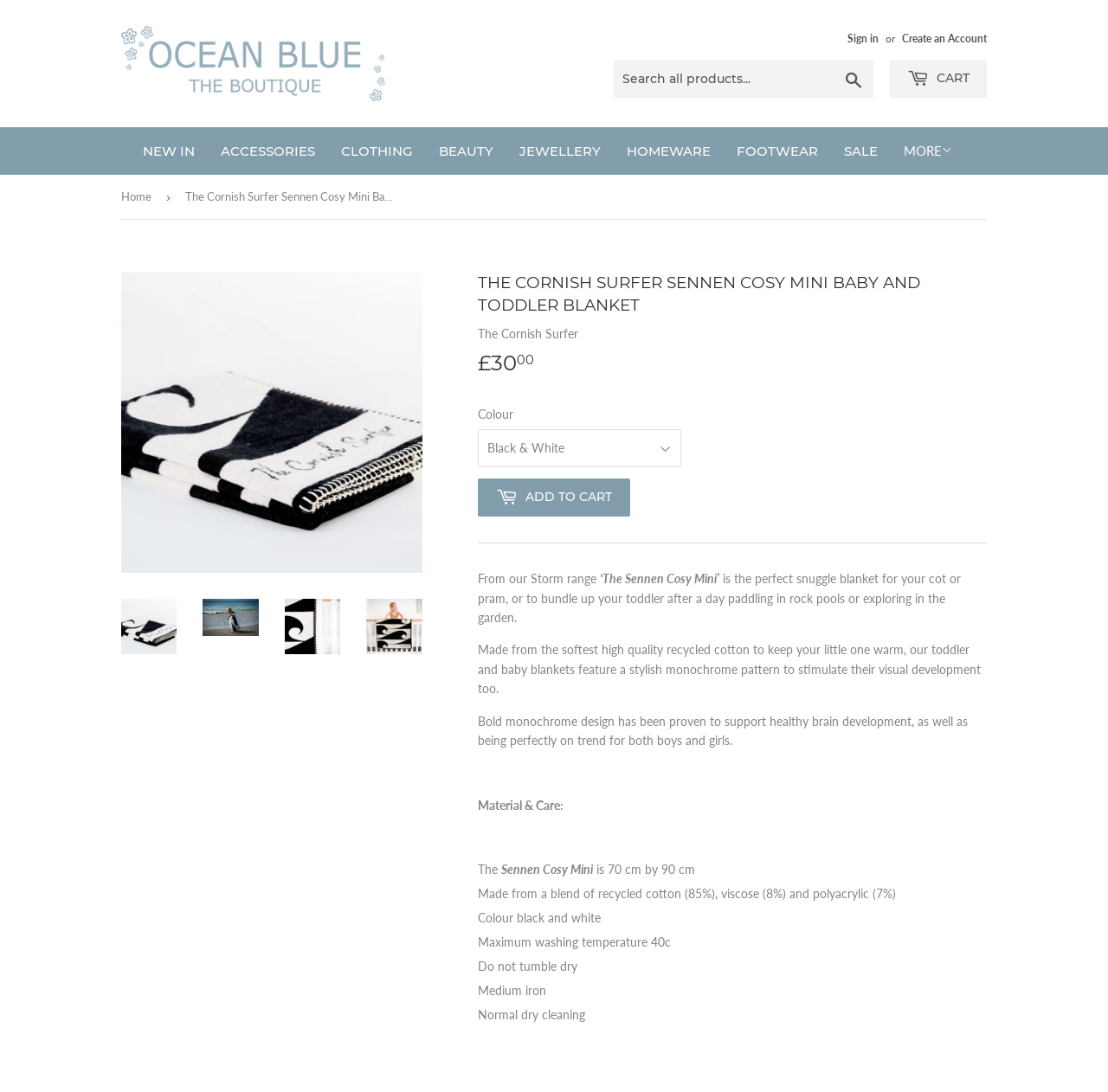From the webpage screenshot, predict the bounding box coordinates (top-left x, top-left y, bottom-right x, bottom-right y) for the UI element described here: Sign in

[0.765, 0.03, 0.793, 0.042]